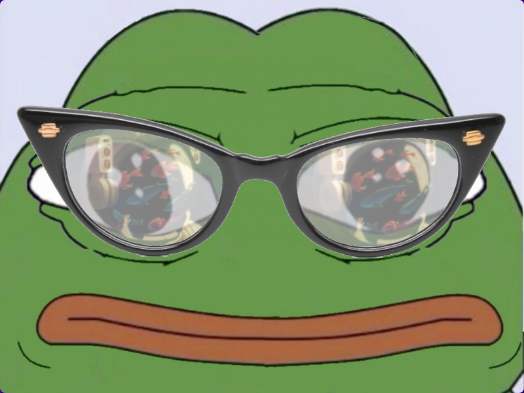Give a thorough description of the image, including any visible elements and their relationships.

The image features a stylized rendition of a well-known green frog character, often associated with internet culture. The frog is wearing oversized, retro cat-eye glasses that reflect intricate and colorful visuals. This artwork plays with themes of perception and irony, as the character's expression suggests a sense of contemplation or concern, juxtaposed with the vibrant scenes captured in the glasses. Below the frog's face, a prominent, thick-lipped mouth adds to the overall quirky charm of the image, making it a humorous yet thought-provoking piece that fits within the larger commentary on modern digital life and aesthetics.